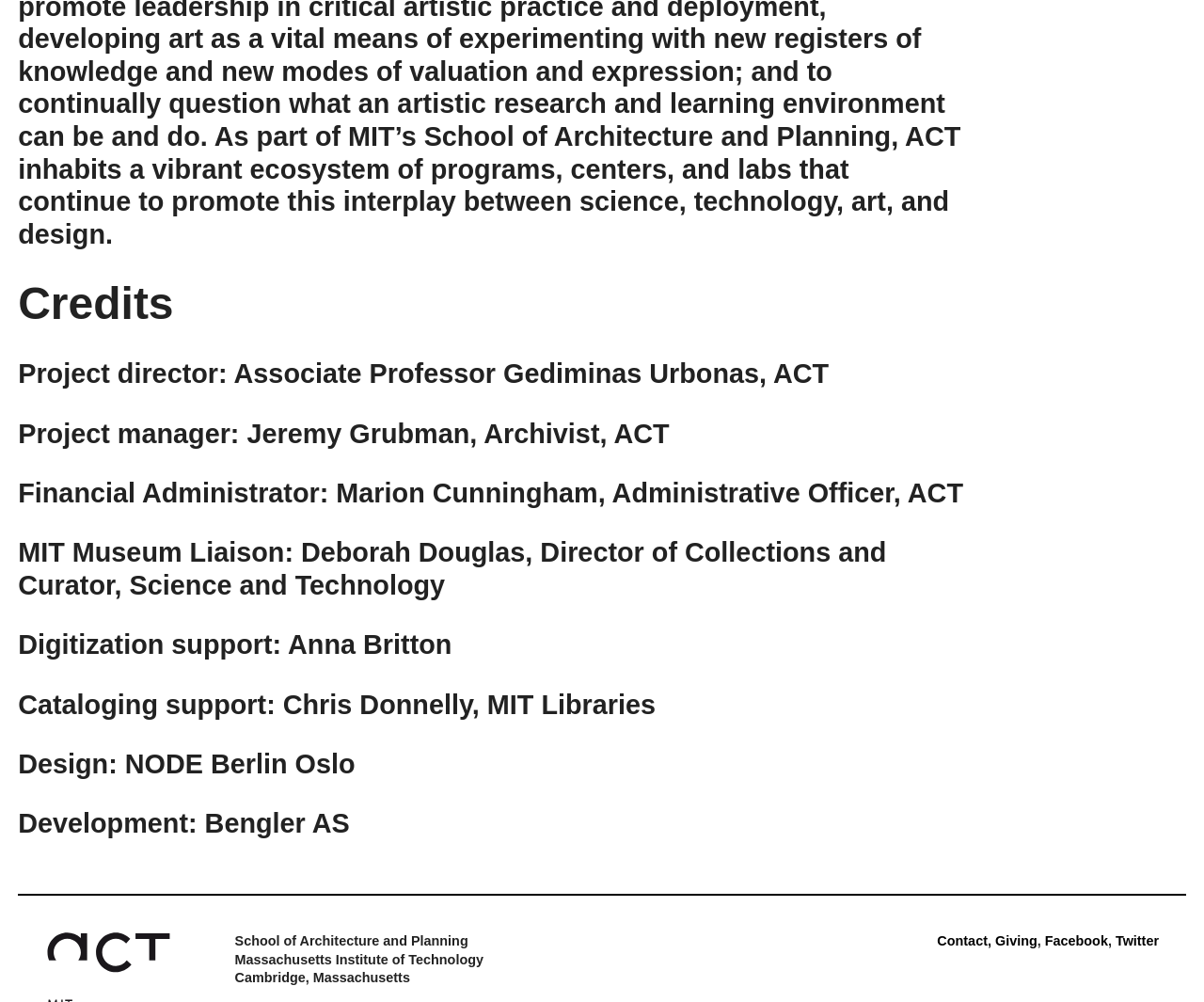What is the name of the company that provided design support?
Please provide a single word or phrase based on the screenshot.

NODE Berlin Oslo